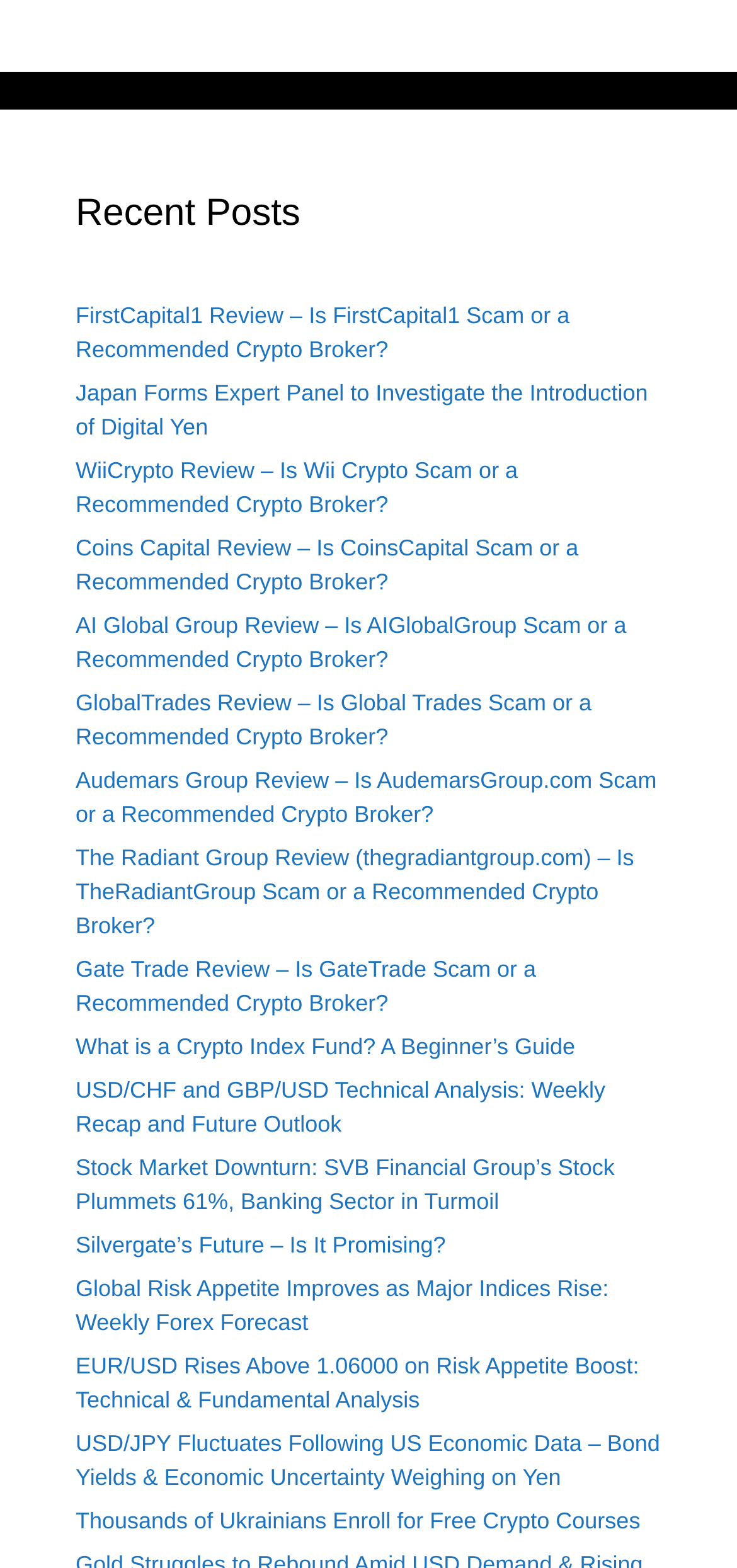How many articles are related to cryptocurrency?
From the image, provide a succinct answer in one word or a short phrase.

At least 5